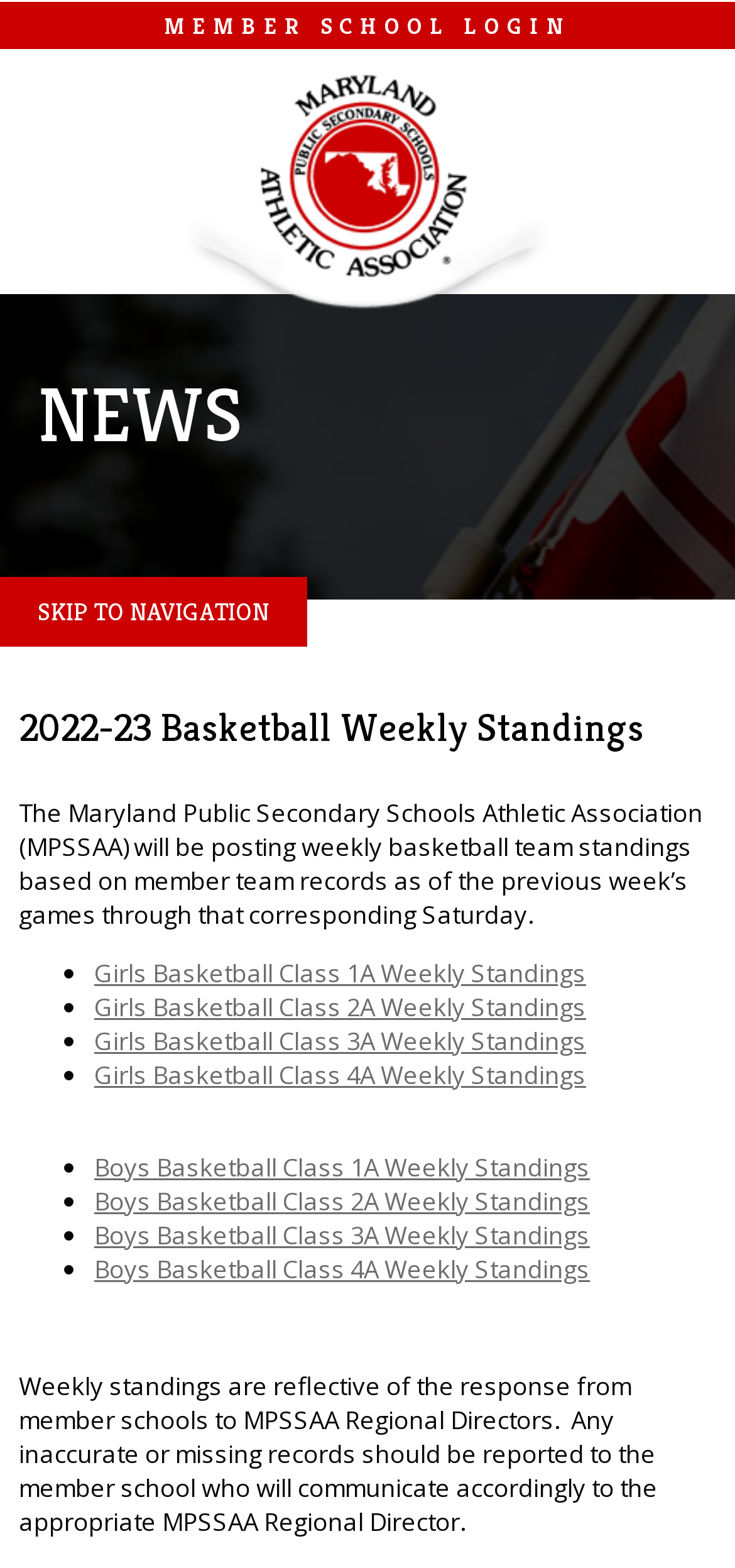What is the name of the athletic association?
Provide a detailed answer to the question, using the image to inform your response.

The name of the athletic association can be found in the heading element with the text 'MPSSAA' which is located at the top of the webpage.